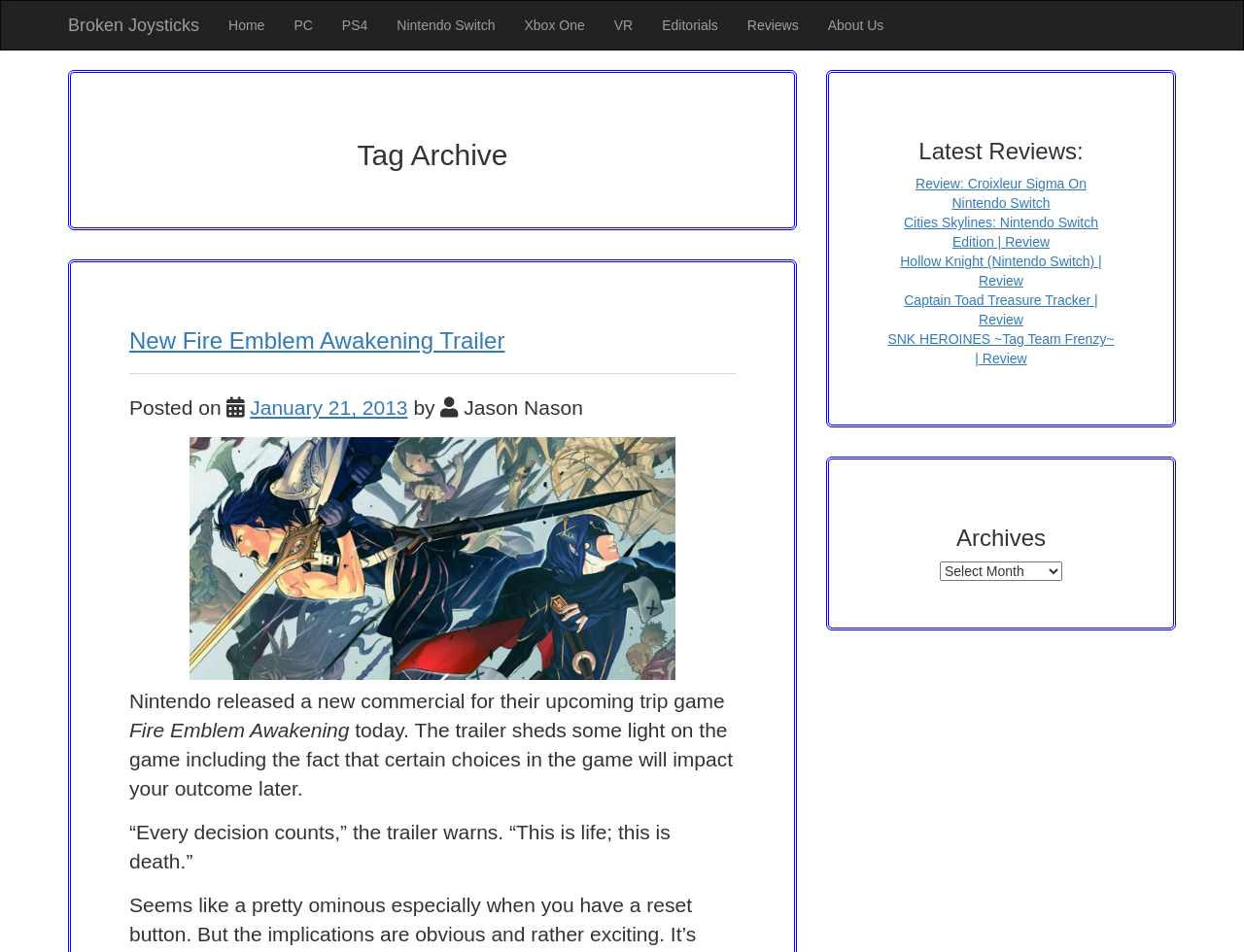Specify the bounding box coordinates (top-left x, top-left y, bottom-right x, bottom-right y) of the UI element in the screenshot that matches this description: New Fire Emblem Awakening Trailer

[0.104, 0.344, 0.406, 0.371]